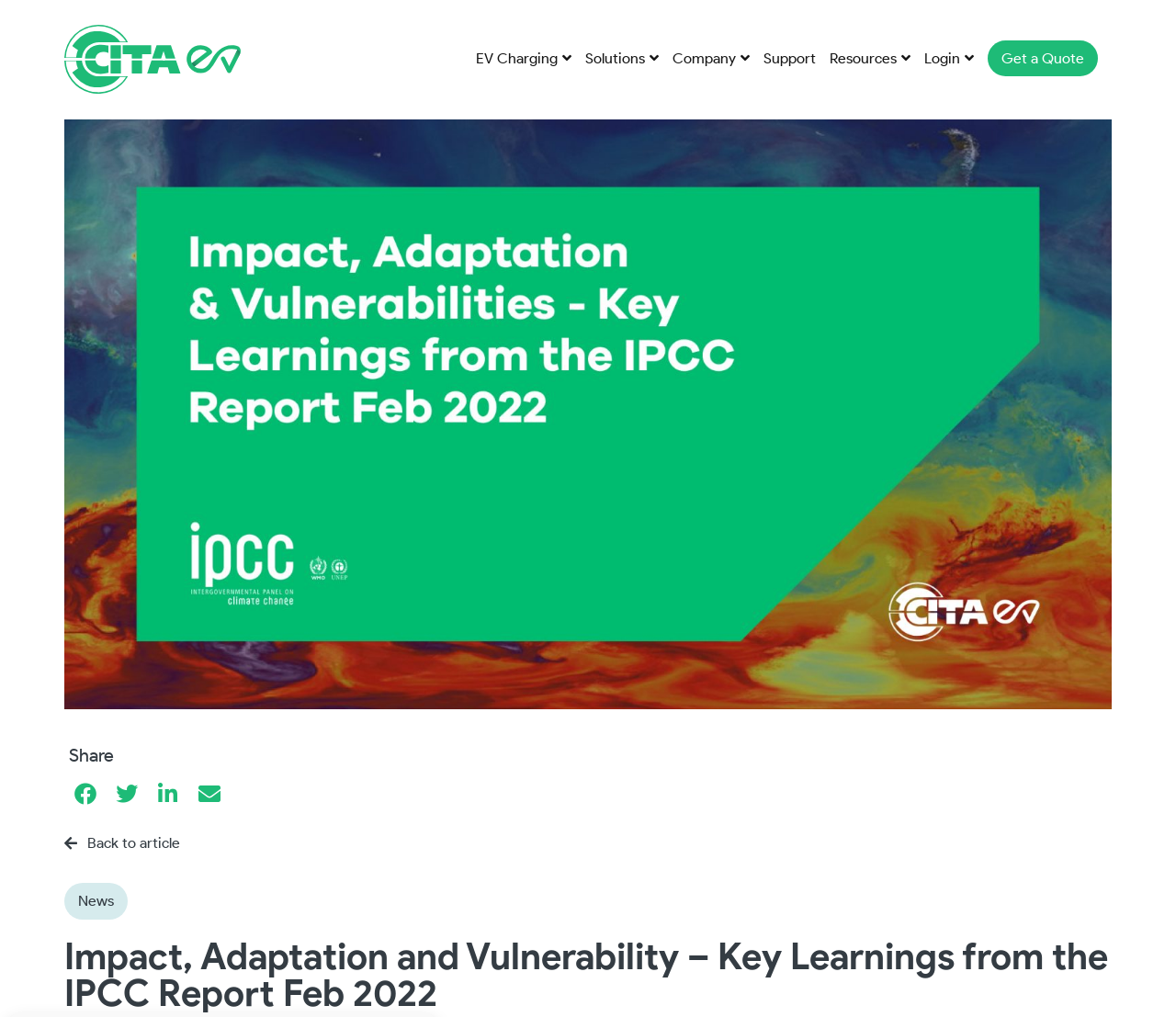What is the last link on the top navigation bar?
Based on the image, provide a one-word or brief-phrase response.

Get a Quote